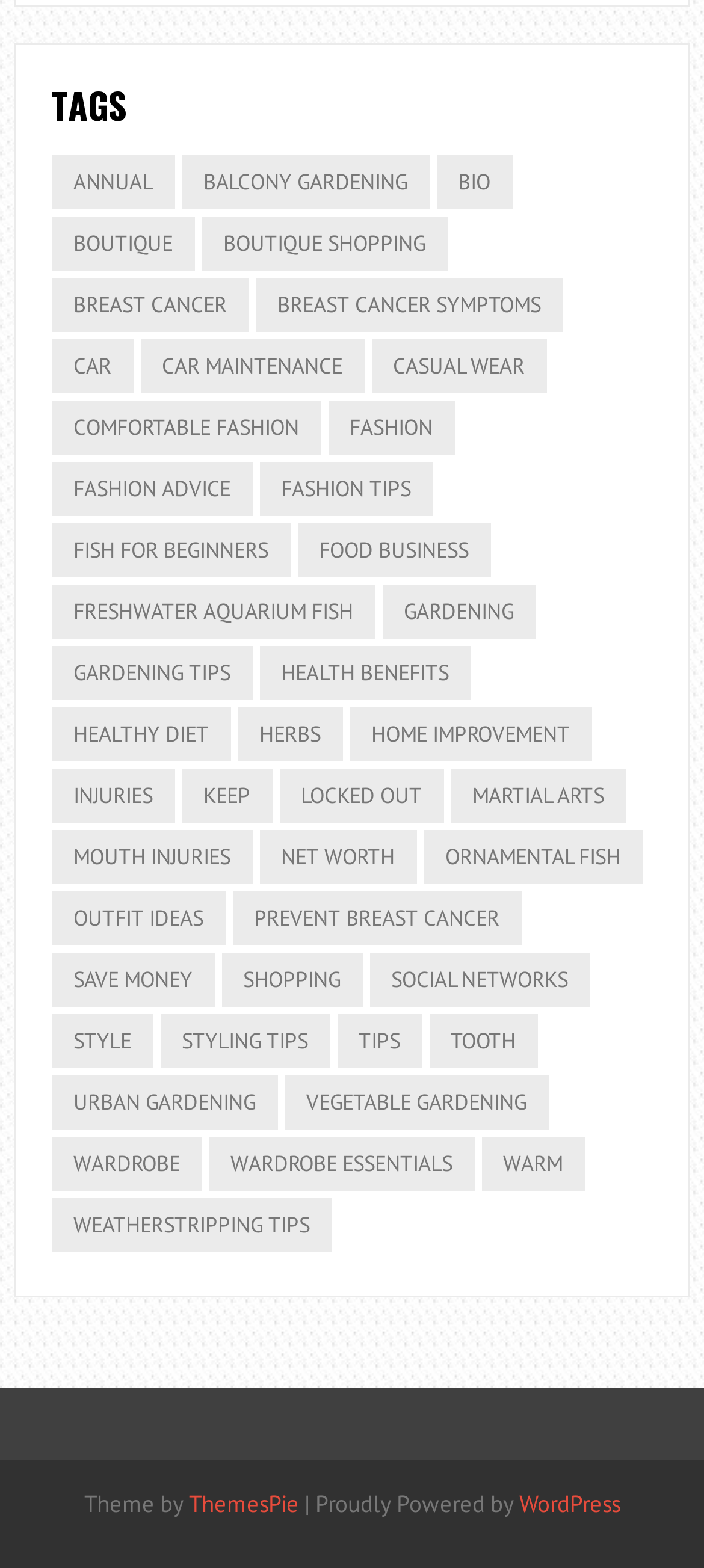What is the last link on the webpage?
Using the image, answer in one word or phrase.

urban gardening